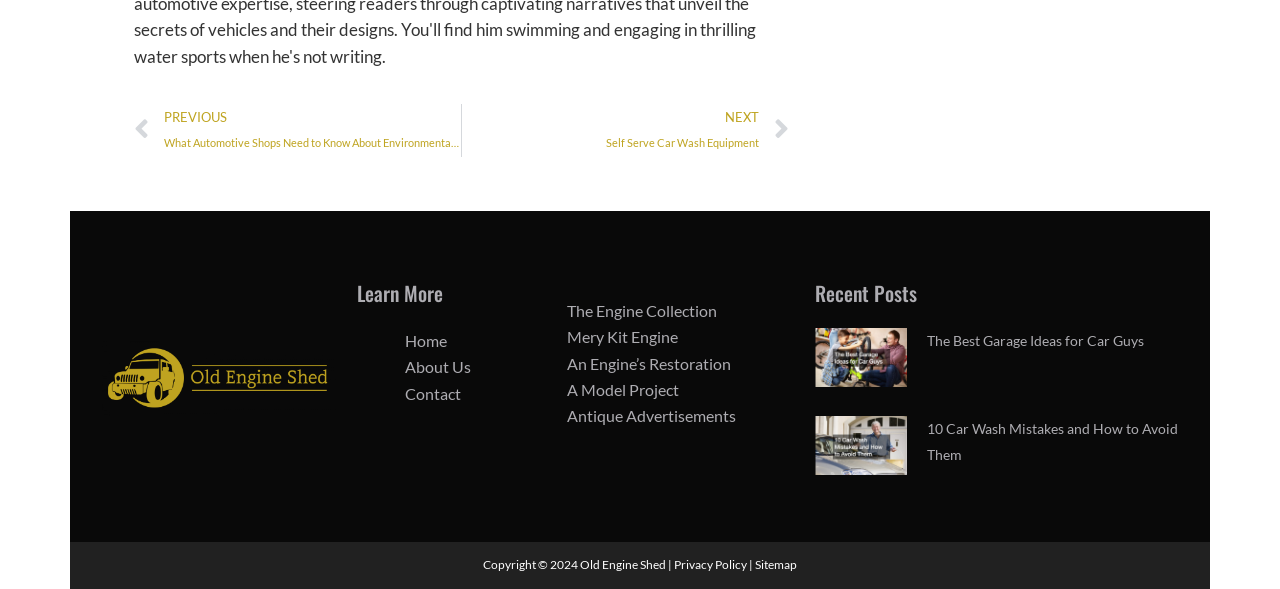How many menu items are under the 'Menu' navigation?
Refer to the screenshot and respond with a concise word or phrase.

5